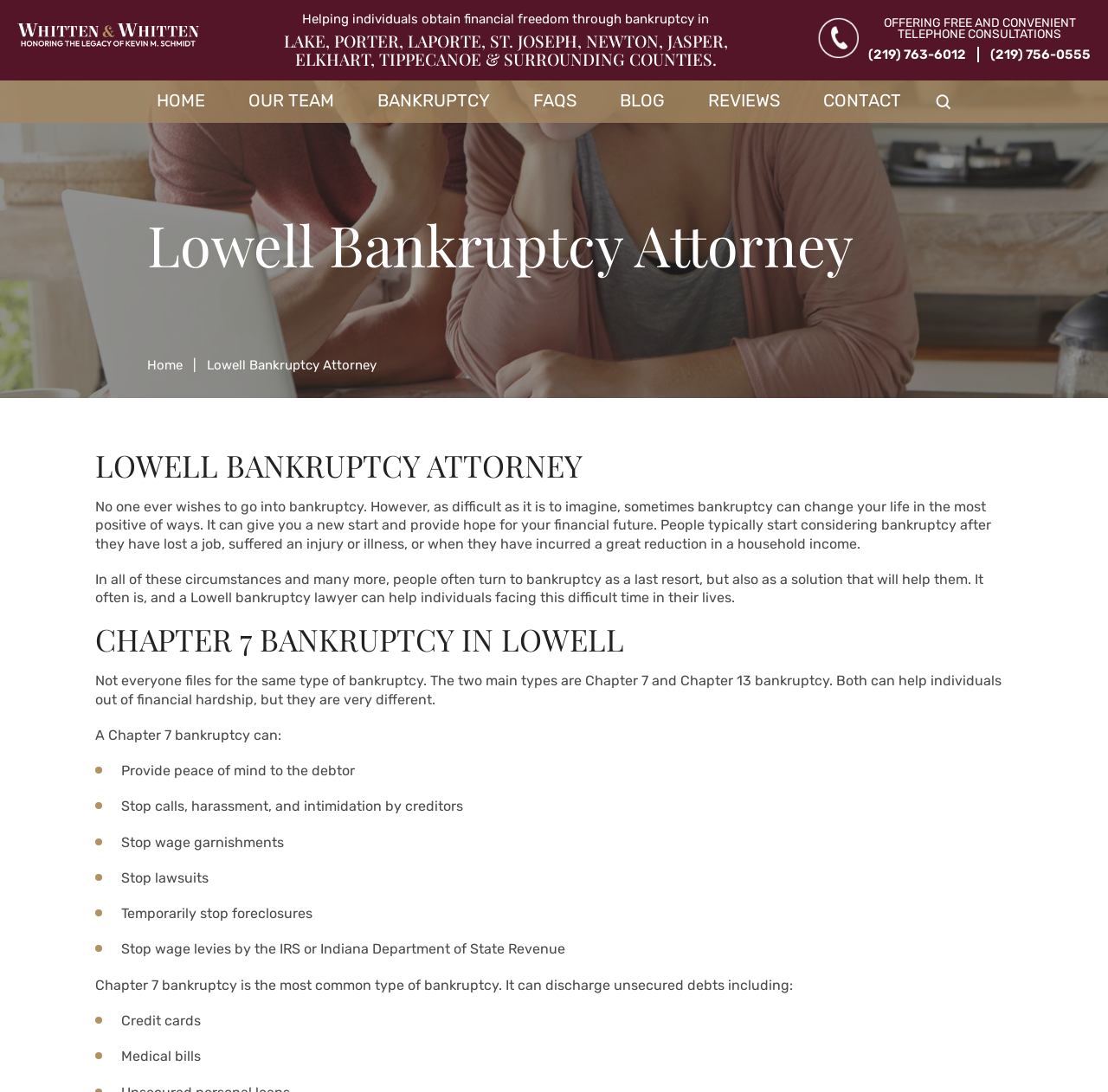Please find the bounding box for the following UI element description. Provide the coordinates in (top-left x, top-left y, bottom-right x, bottom-right y) format, with values between 0 and 1: Our Team

[0.224, 0.084, 0.302, 0.1]